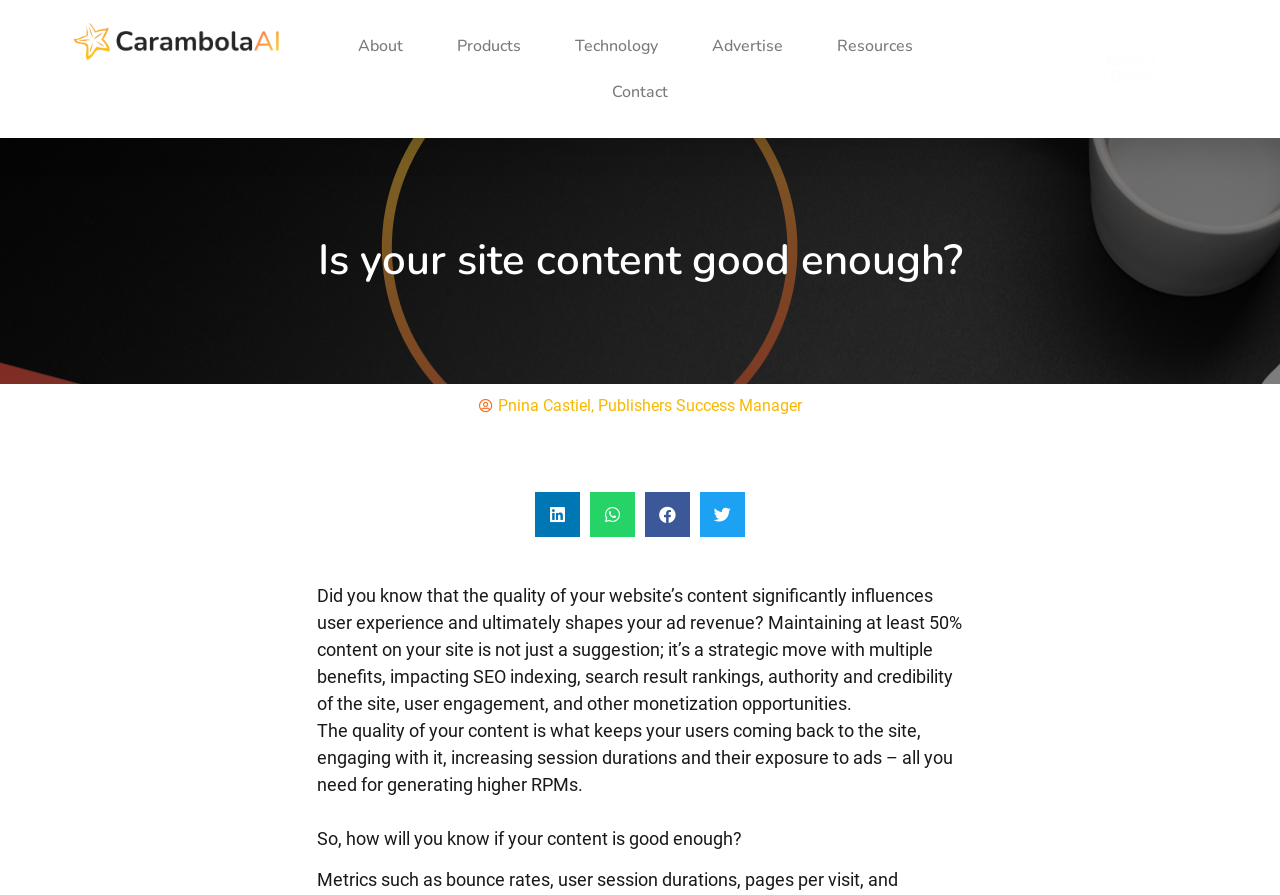How many links are there in the top navigation menu?
Use the information from the image to give a detailed answer to the question.

The webpage contains five link elements in the top navigation menu, which are 'About', 'Products', 'Technology', 'Advertise', and 'Resources'.